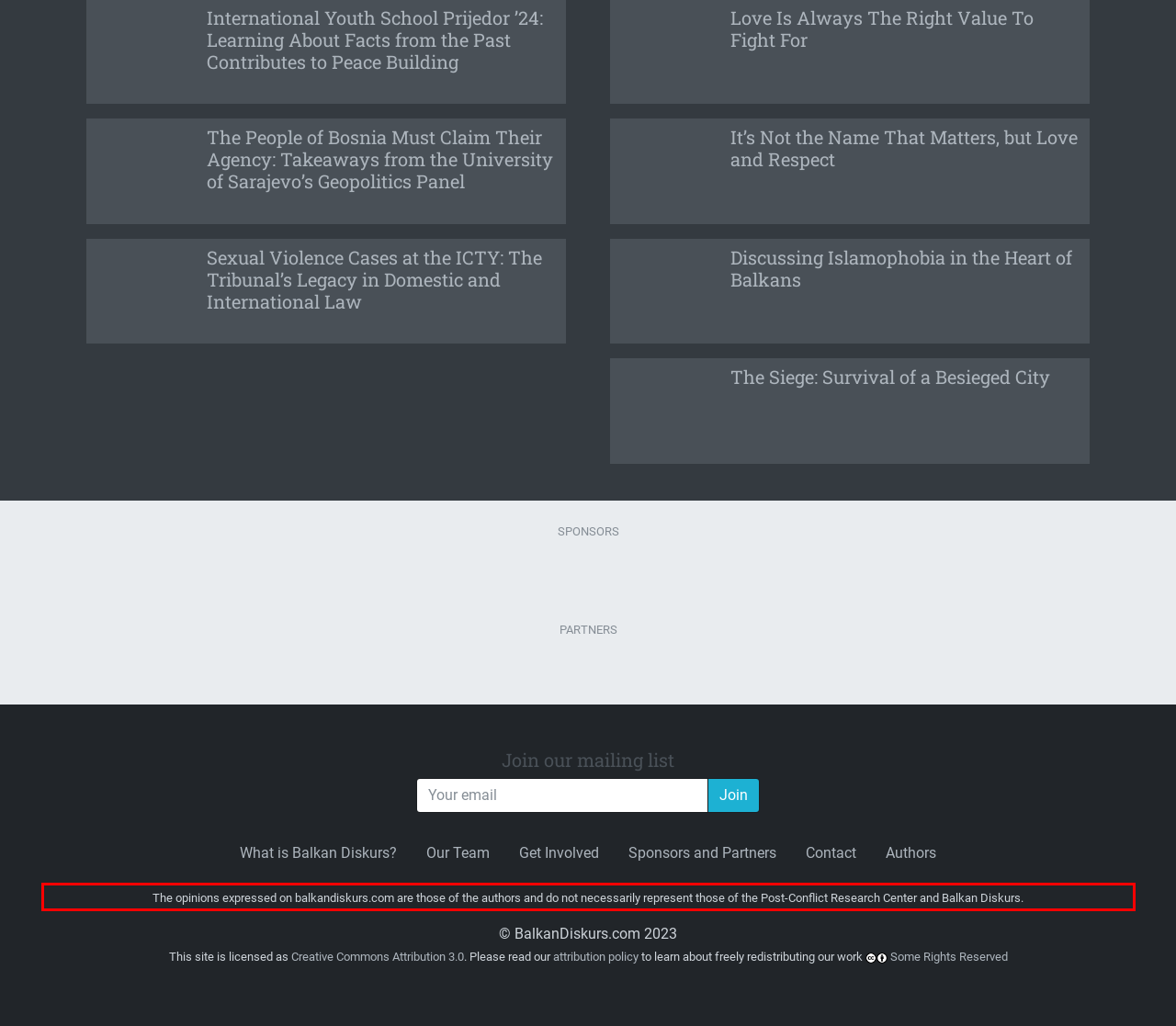Identify and extract the text within the red rectangle in the screenshot of the webpage.

The opinions expressed on balkandiskurs.com are those of the authors and do not necessarily represent those of the Post-Conflict Research Center and Balkan Diskurs.